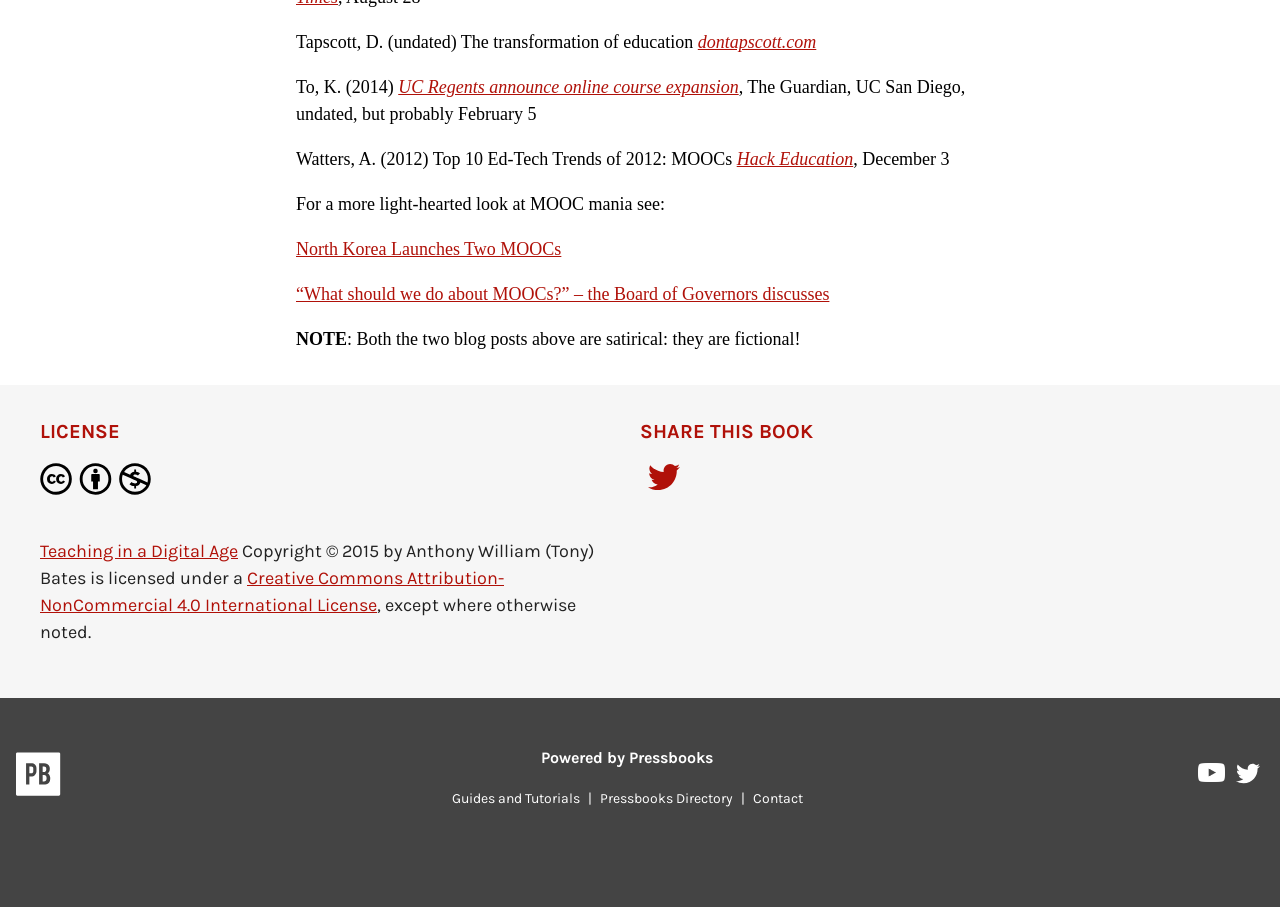How many links are there in the 'SHARE THIS BOOK' section? Please answer the question using a single word or phrase based on the image.

1